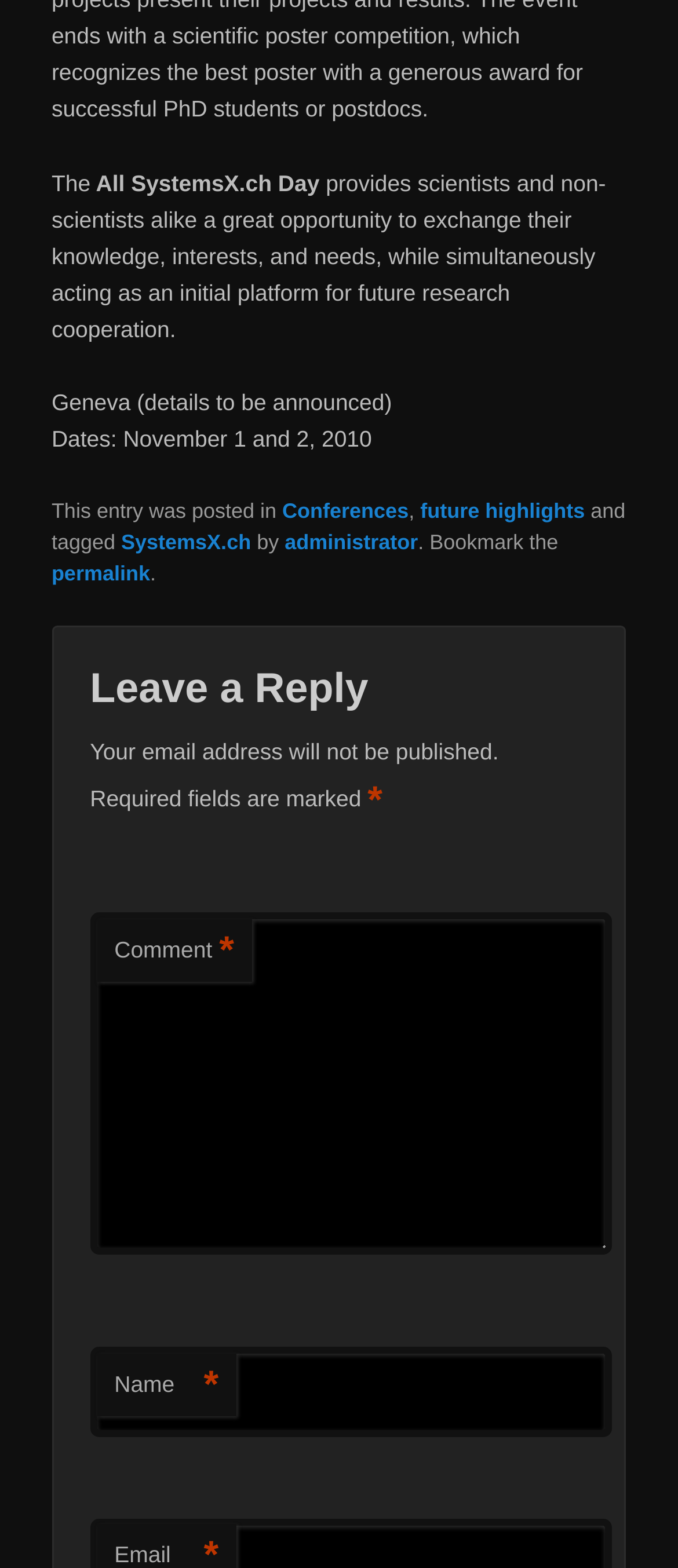What are the dates of the event?
Please use the visual content to give a single word or phrase answer.

November 1 and 2, 2010